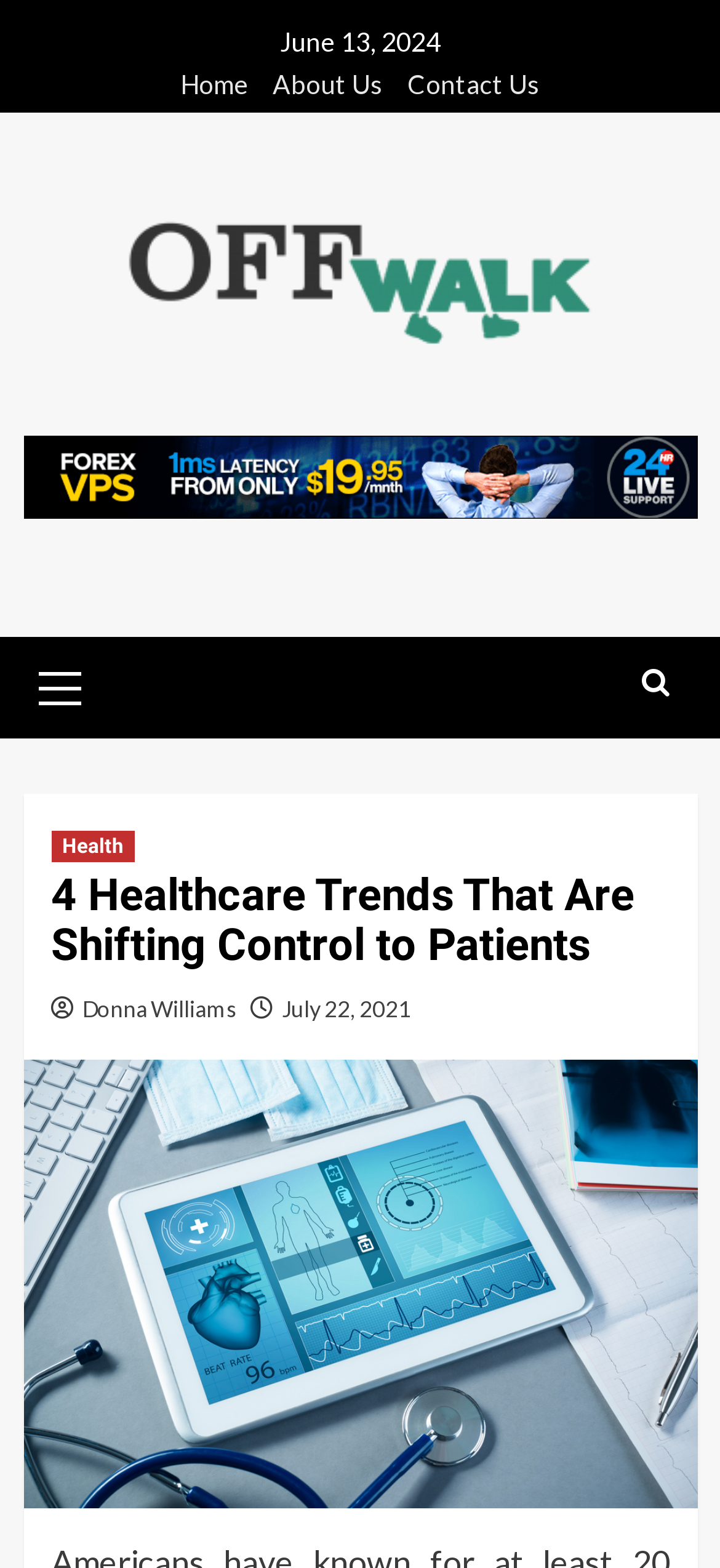Identify the bounding box coordinates of the clickable section necessary to follow the following instruction: "read health articles". The coordinates should be presented as four float numbers from 0 to 1, i.e., [left, top, right, bottom].

[0.071, 0.53, 0.186, 0.55]